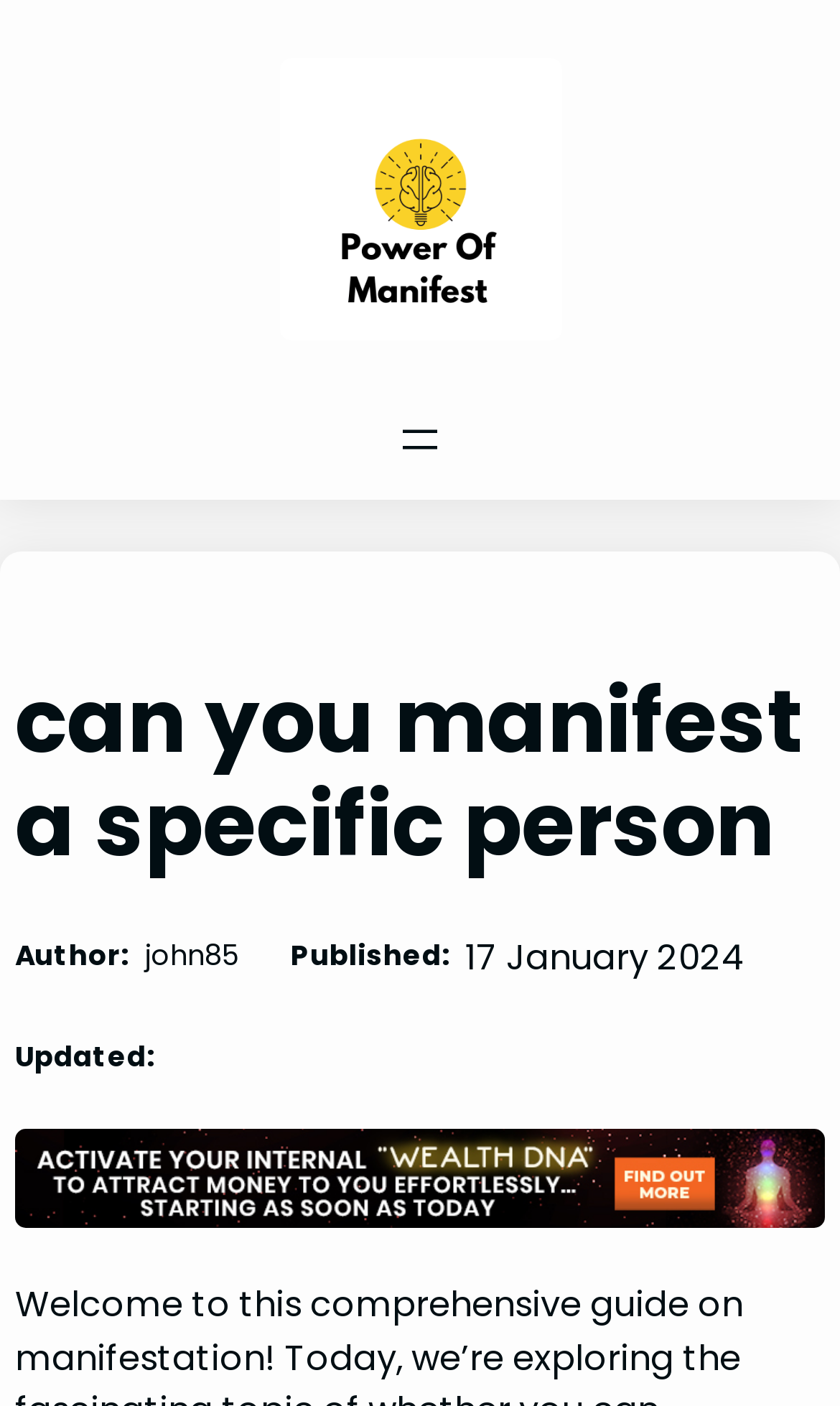Construct a comprehensive description capturing every detail on the webpage.

The webpage is about manifesting a specific person and creating an ideal relationship. At the top of the page, there is a figure with a link, taking up about a third of the page's width and a quarter of its height. Below this figure, there is a navigation menu that spans almost the entire width of the page. 

On the left side of the page, there is a button to open a menu, which contains a heading that reads "can you manifest a specific person". Below this heading, there are three lines of text: the first line reads "Author: john85", the second line reads "Published: 17 January 2024", and the third line reads "Updated:". 

At the bottom of the page, there is another figure with a link, taking up almost the entire width of the page and about a quarter of its height.